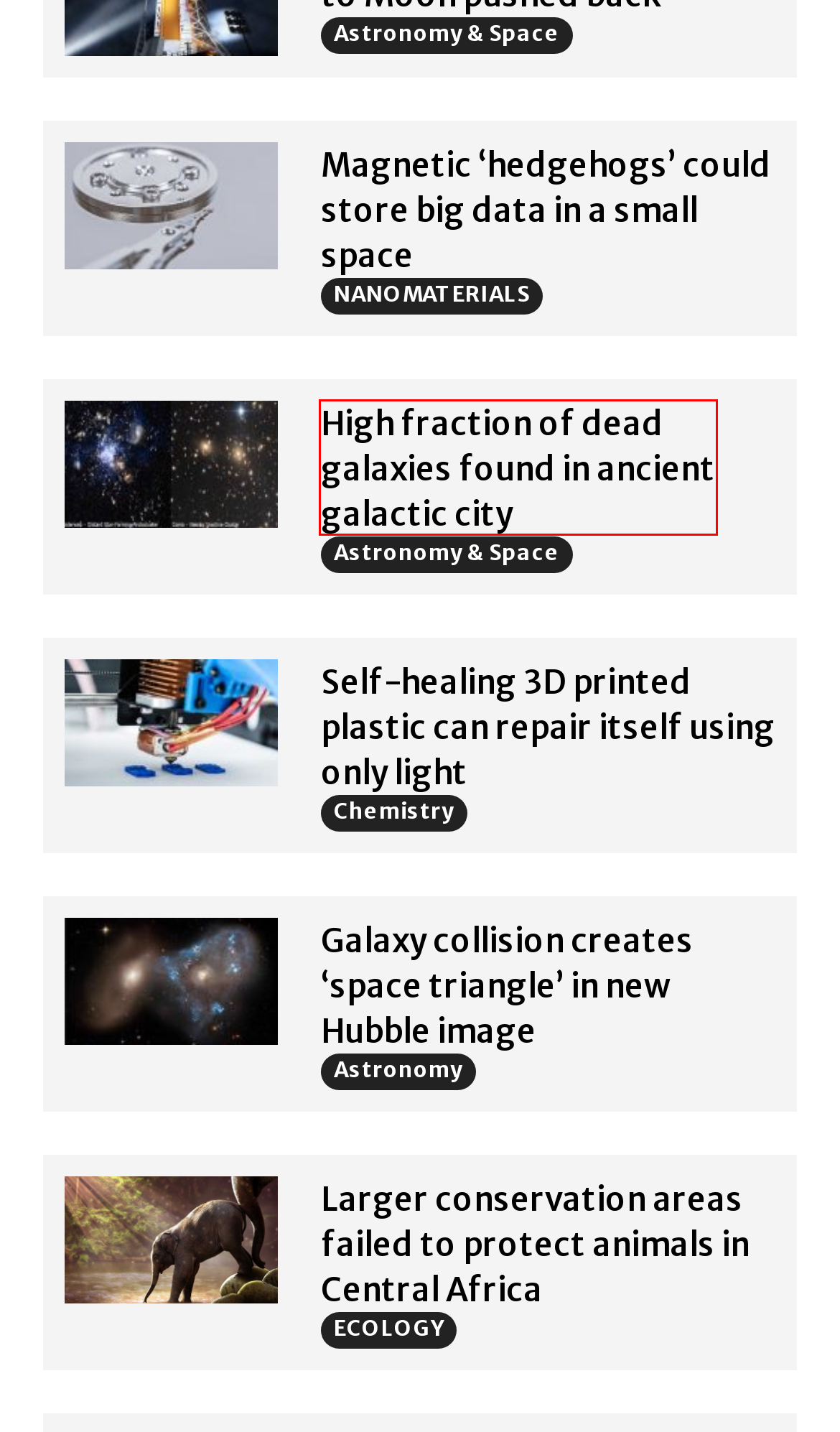Given a screenshot of a webpage with a red bounding box around a UI element, please identify the most appropriate webpage description that matches the new webpage after you click on the element. Here are the candidates:
A. Chemistry » Physics Alert
B. Self-healing 3D printed plastic can repair itself using only light
C. High fraction of dead galaxies found in ancient galactic city
D. Light traveling in a distorting medium can appear undistorted
E. Astronomers inspect interstellar medium of the galaxy SPT0346-52
F. Larger conservation areas failed to protect animals in Central Africa
G. Magnetic 'hedgehogs' could store big data in a small space
H. Galaxy collision creates 'space triangle' in new Hubble image

C